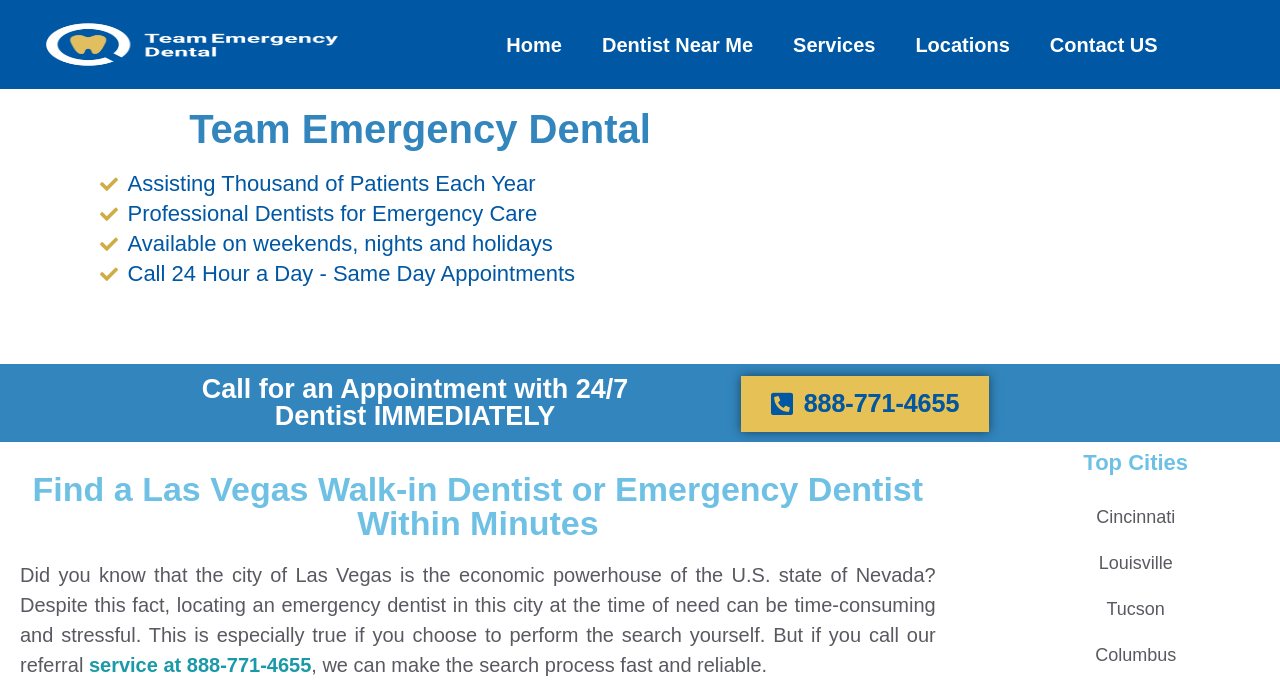What is the type of service provided by the emergency dentist?
Please provide a detailed and thorough answer to the question.

I found the type of service by looking at the static text 'Call 24 Hour a Day - Same Day Appointments' which suggests that the emergency dentist provides same-day appointments.